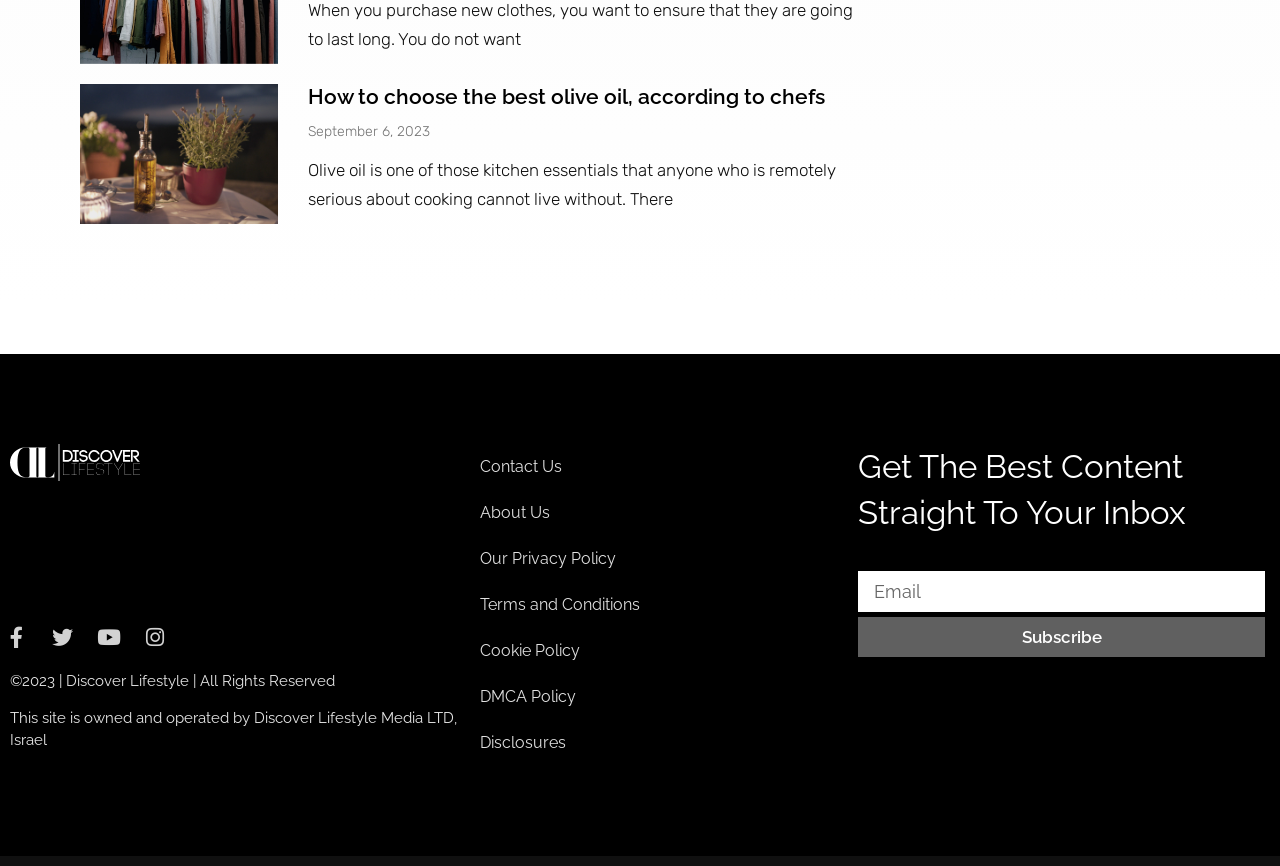Using the details in the image, give a detailed response to the question below:
What is the date of the article?

The date of the article can be found in the StaticText element 'September 6, 2023' which is located below the heading of the article.